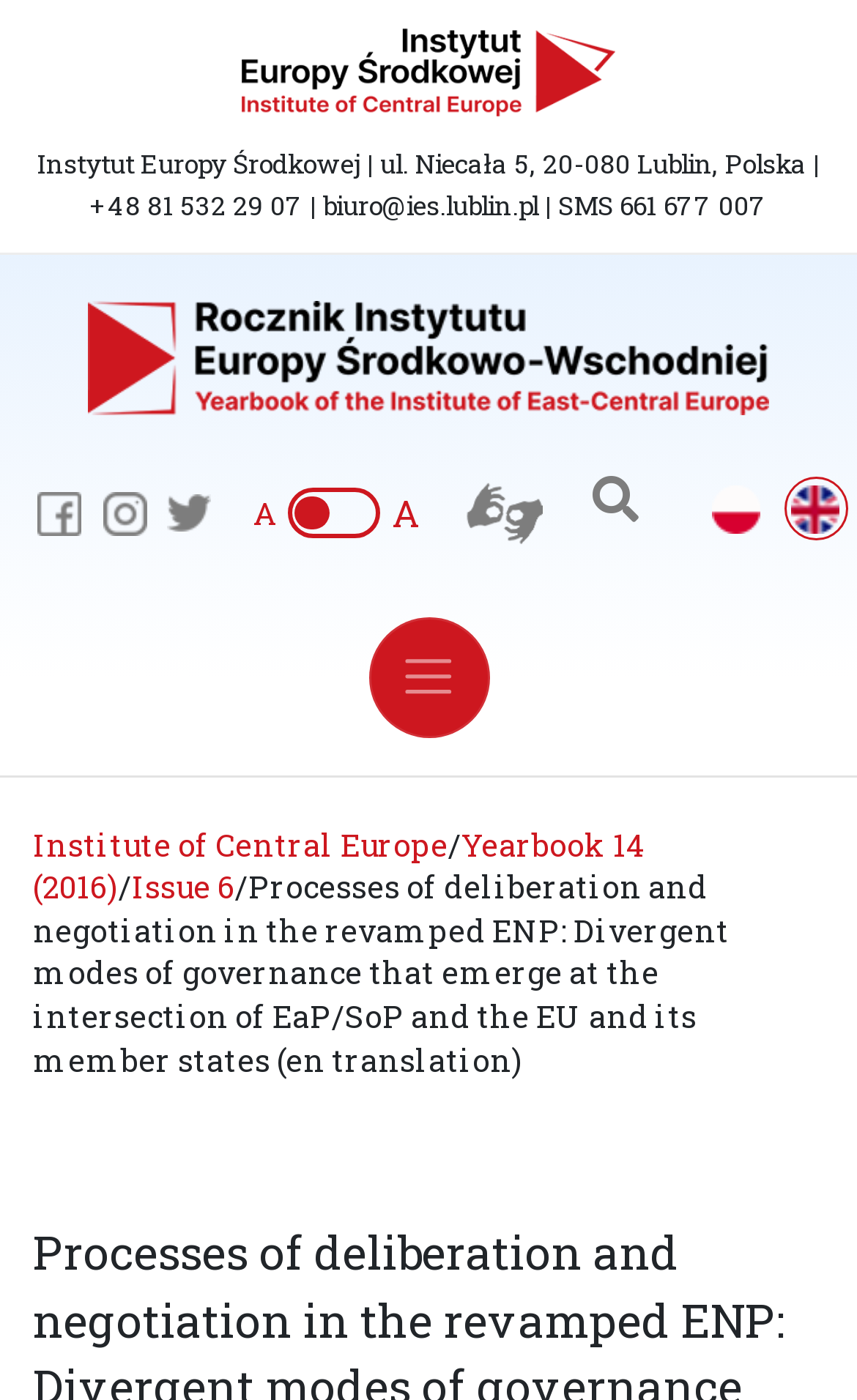Determine the coordinates of the bounding box that should be clicked to complete the instruction: "Click the search button". The coordinates should be represented by four float numbers between 0 and 1: [left, top, right, bottom].

[0.543, 0.341, 0.633, 0.392]